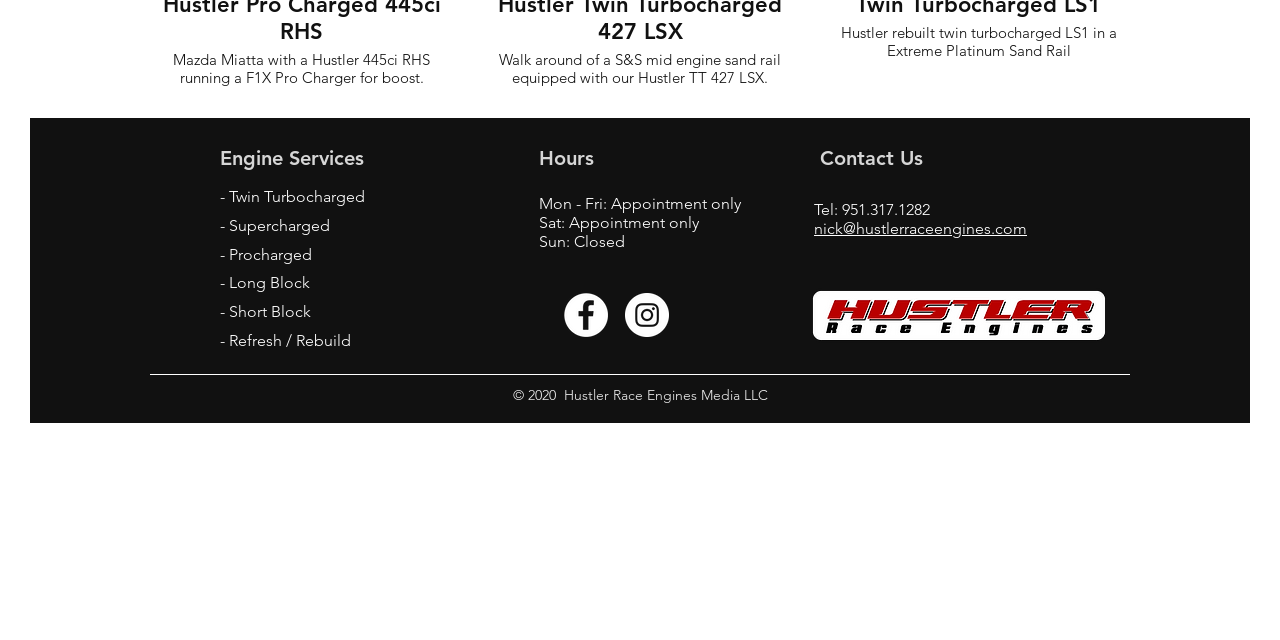Using the element description: "parent_node: Facebook title="Search"", determine the bounding box coordinates for the specified UI element. The coordinates should be four float numbers between 0 and 1, [left, top, right, bottom].

None